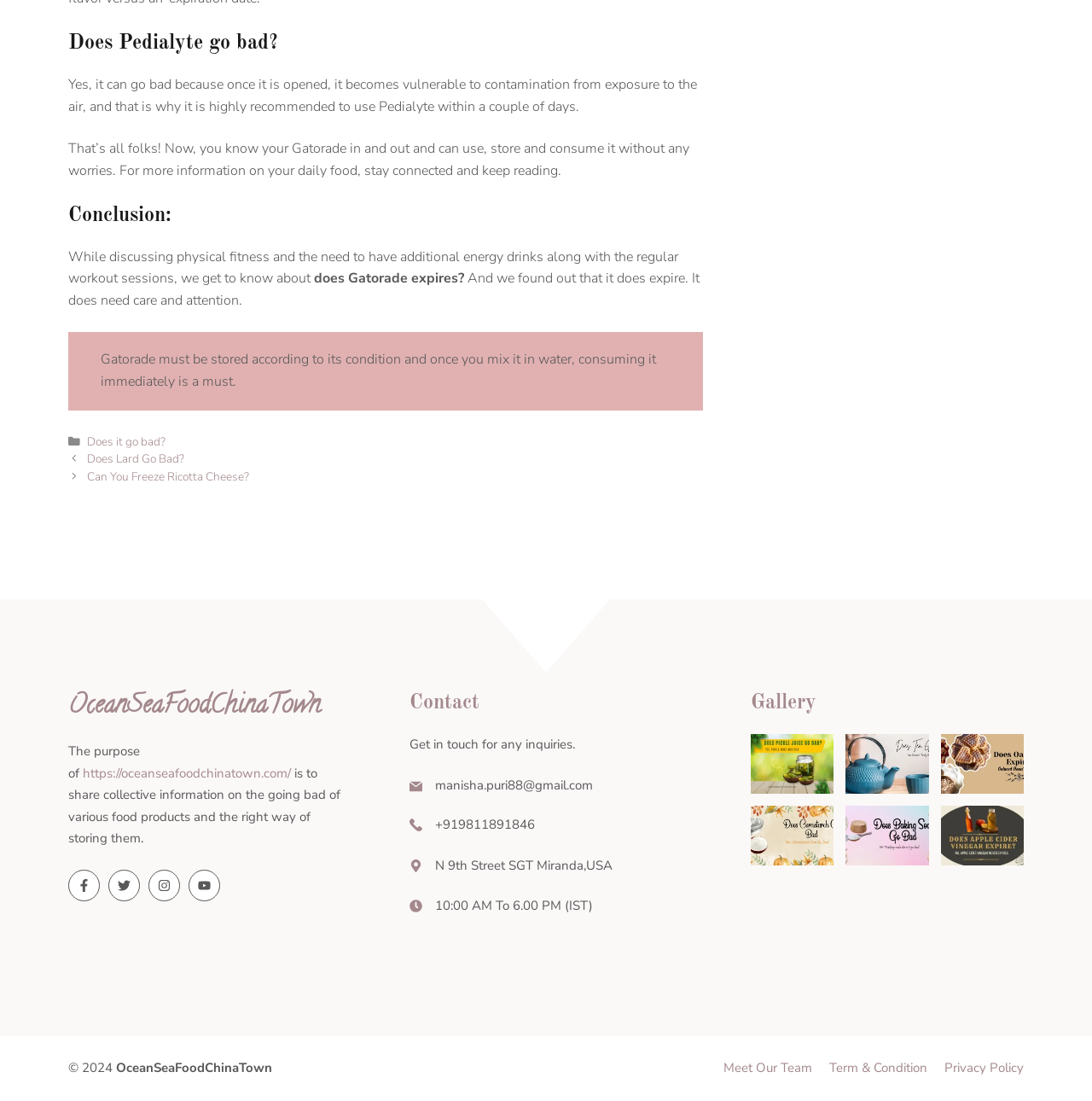Please give the bounding box coordinates of the area that should be clicked to fulfill the following instruction: "Click on 'Does it go bad?' link". The coordinates should be in the format of four float numbers from 0 to 1, i.e., [left, top, right, bottom].

[0.079, 0.394, 0.151, 0.408]